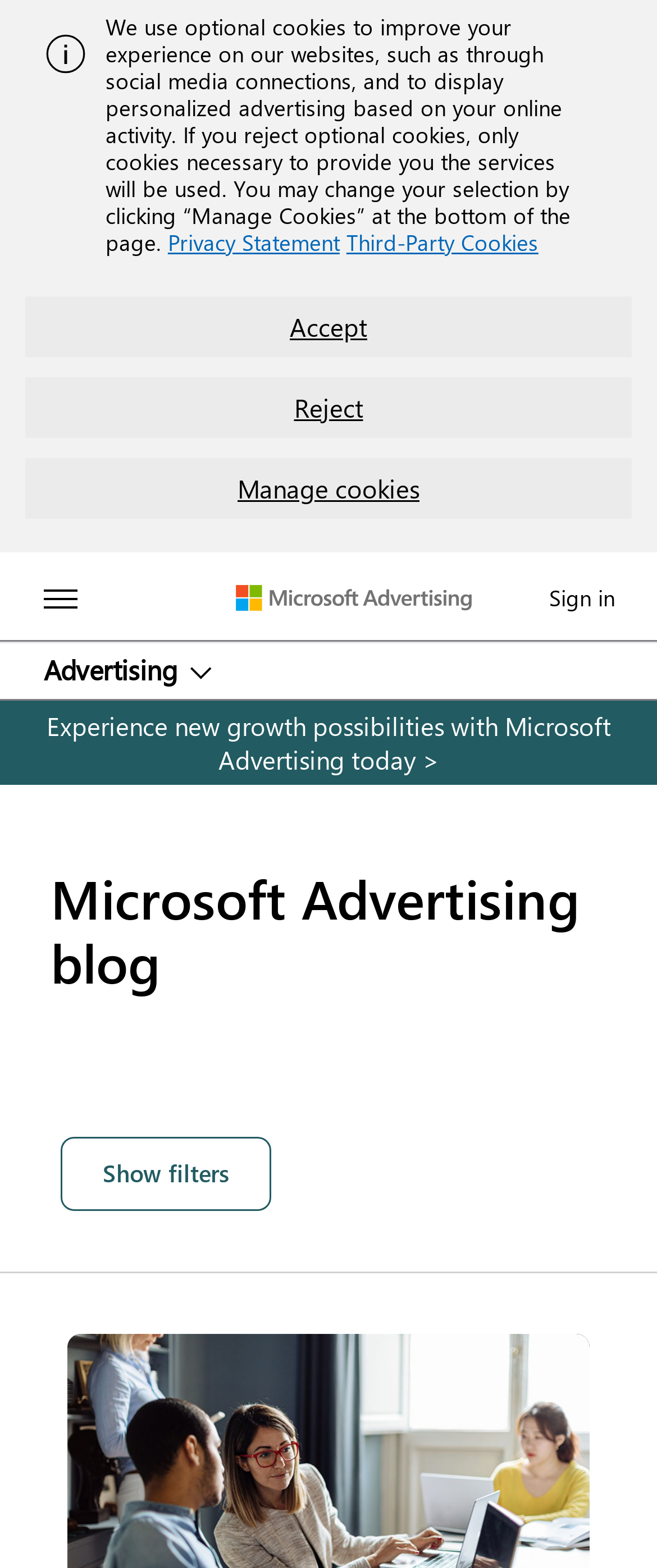Provide your answer to the question using just one word or phrase: What is the name of the blog?

Microsoft Advertising blog